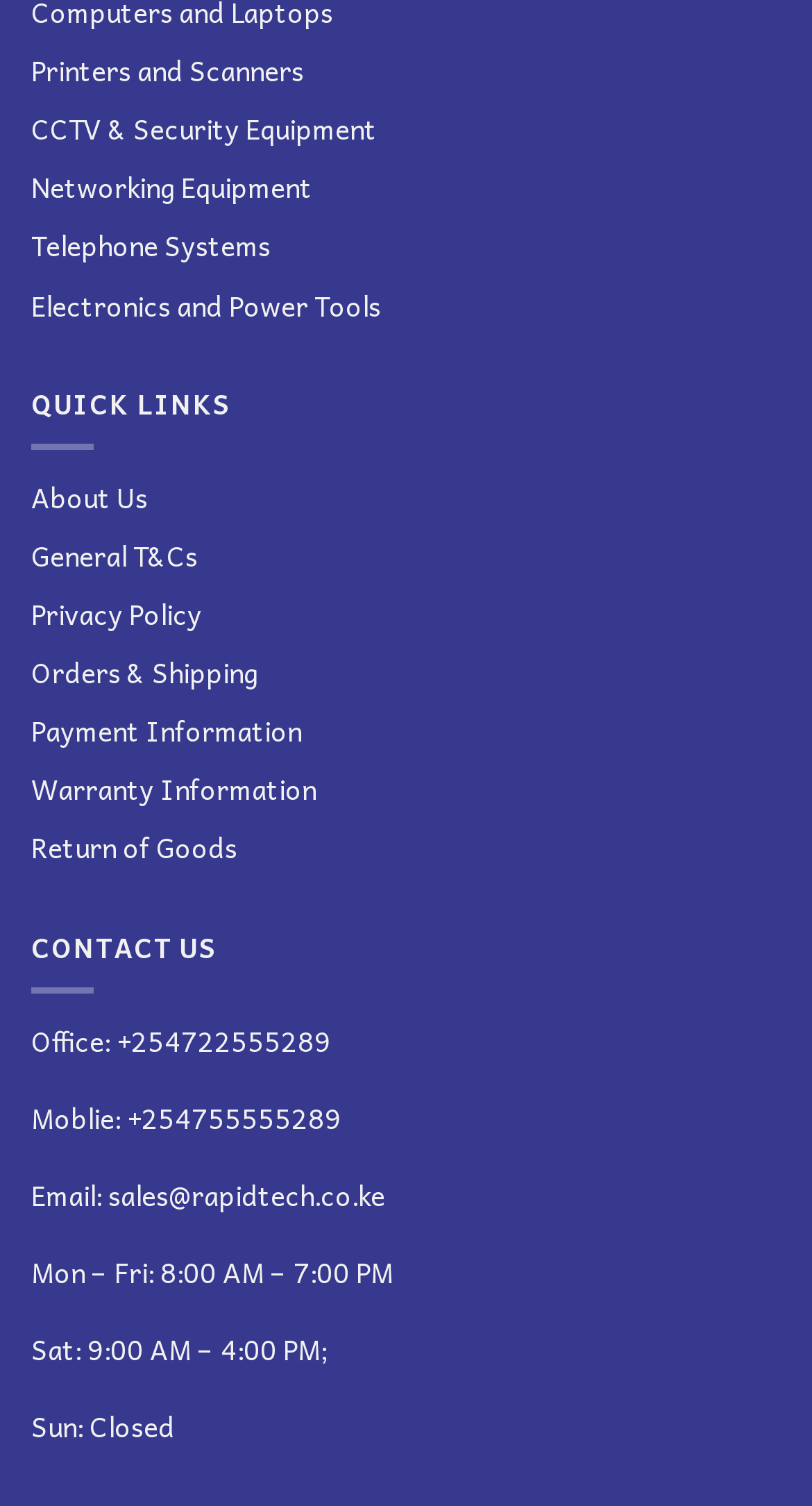Please determine the bounding box coordinates of the element to click on in order to accomplish the following task: "View Payment Information". Ensure the coordinates are four float numbers ranging from 0 to 1, i.e., [left, top, right, bottom].

[0.038, 0.471, 0.372, 0.5]